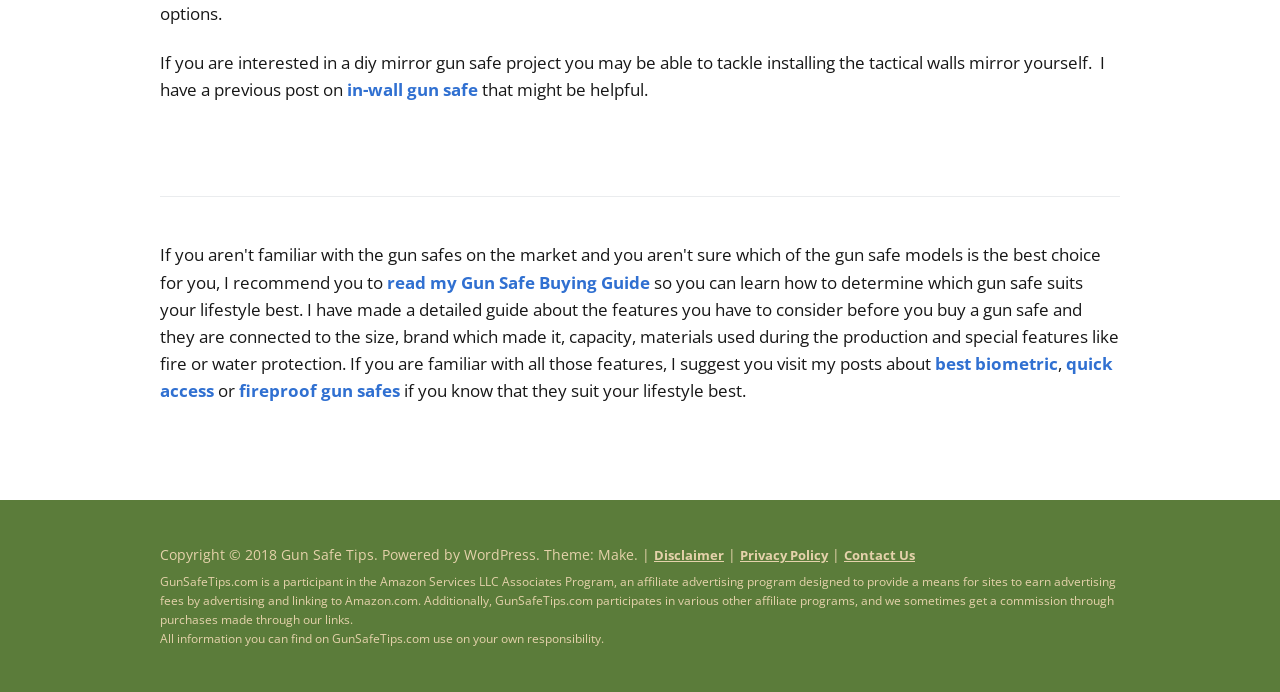What is the warning about using information on GunSafeTips.com?
Using the image, give a concise answer in the form of a single word or short phrase.

Use at own responsibility